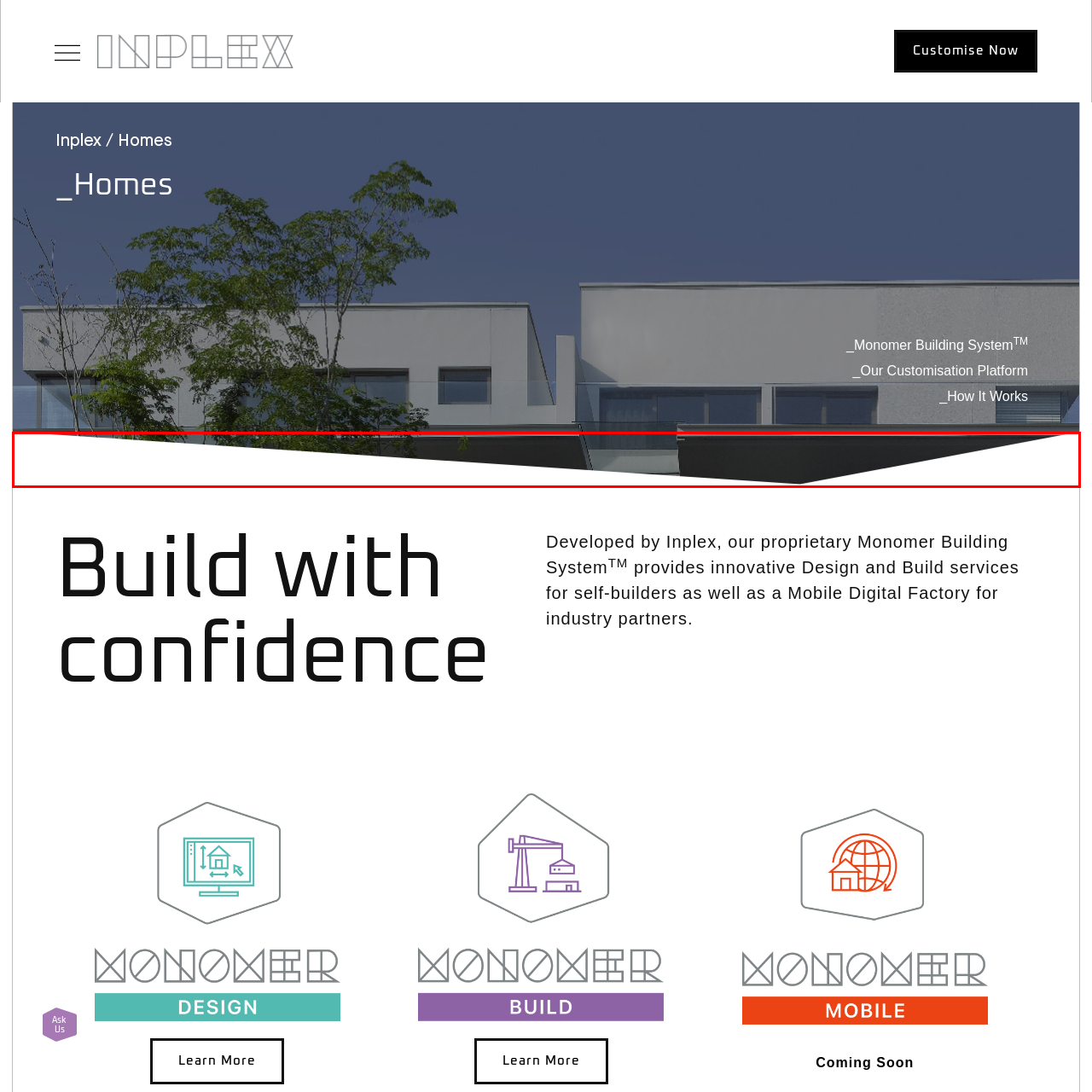Generate a detailed caption for the picture within the red-bordered area.

The image displays a modern architectural feature, showcasing a sleek and contemporary design. The focus is on a building facade, characterized by angular lines and distinct geometric shapes. The upper portion of the image reveals a section of the structure with a combination of materials, including glass and dark surfaces, reflecting a minimalist aesthetic. Additionally, hints of greenery are visible, which suggest the integration of nature into the design, enhancing the overall visual appeal and creating a harmonious balance between the built environment and natural elements. This captures the essence of innovative home design, aligning with Inplex's dedication to bespoke architecture and monomer building systems.